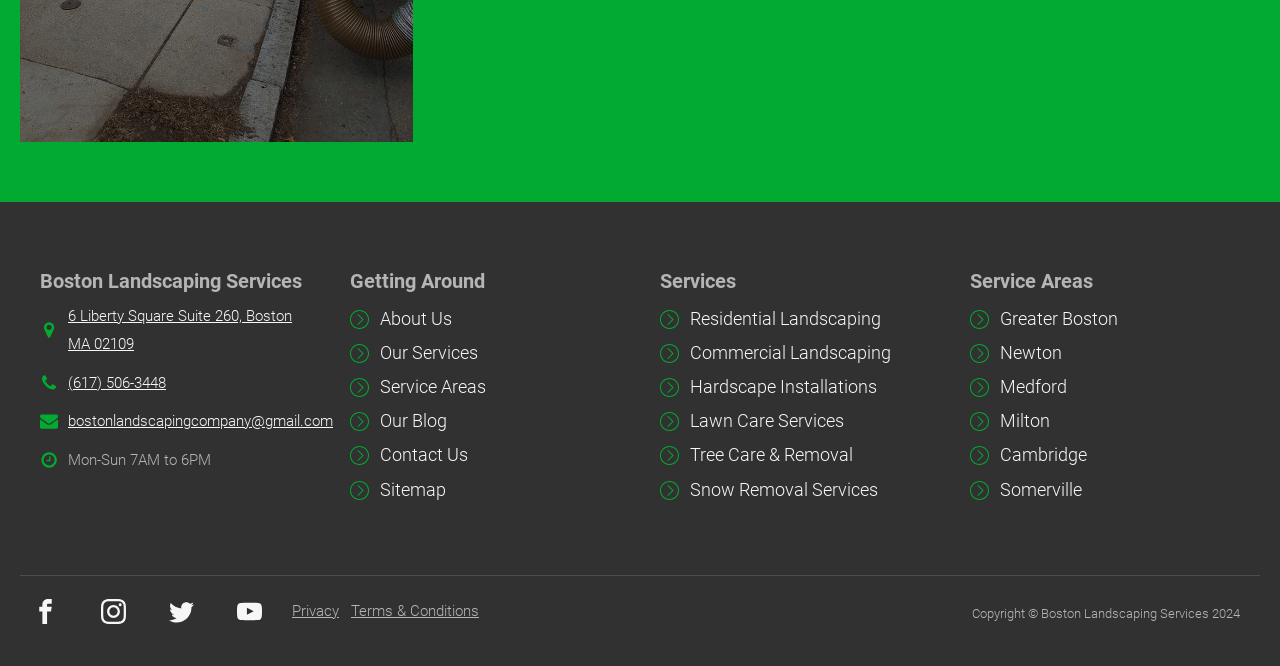Please answer the following question using a single word or phrase: What areas does the Boston Landscaping Company serve?

Greater Boston, Newton, Medford, etc.